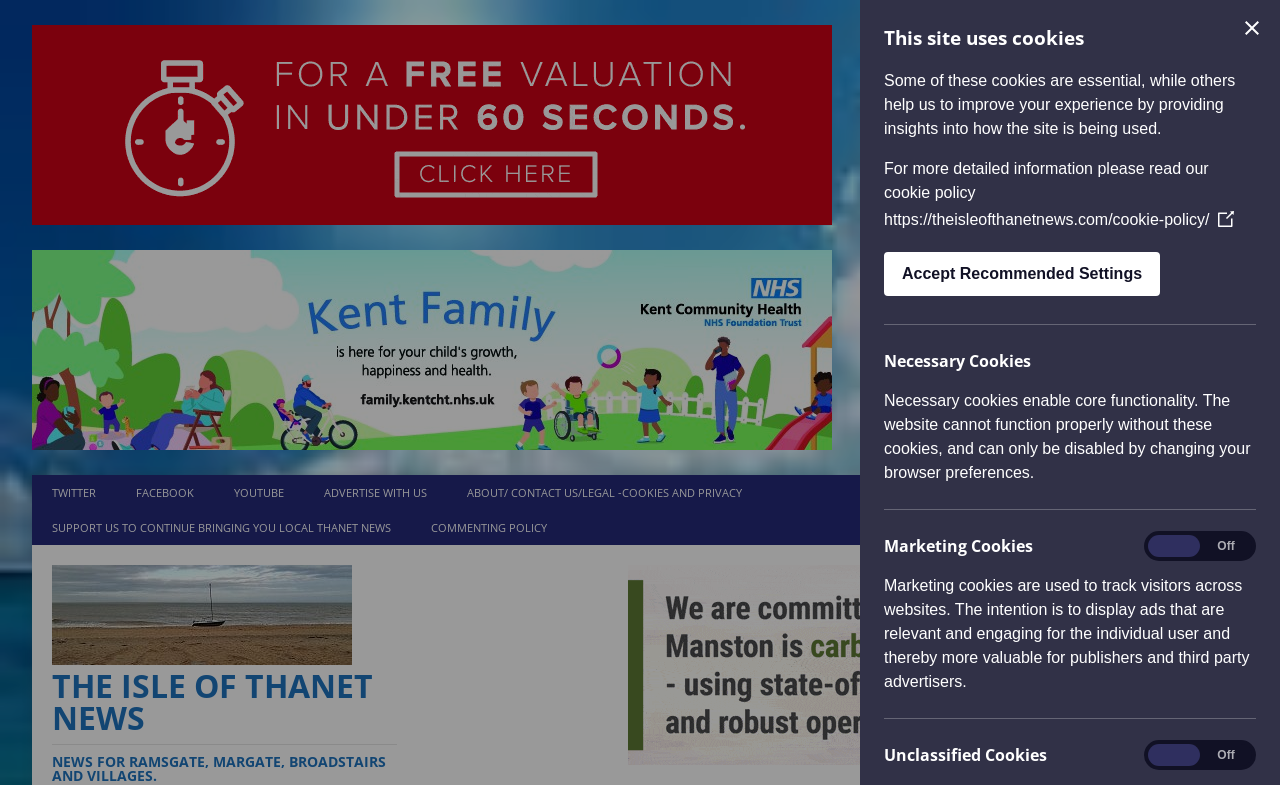What is the purpose of marketing cookies?
Provide a thorough and detailed answer to the question.

I found the answer by reading the description of marketing cookies in the cookie policy section of the webpage. The description states that marketing cookies are used to track visitors across websites in order to display relevant and engaging ads.